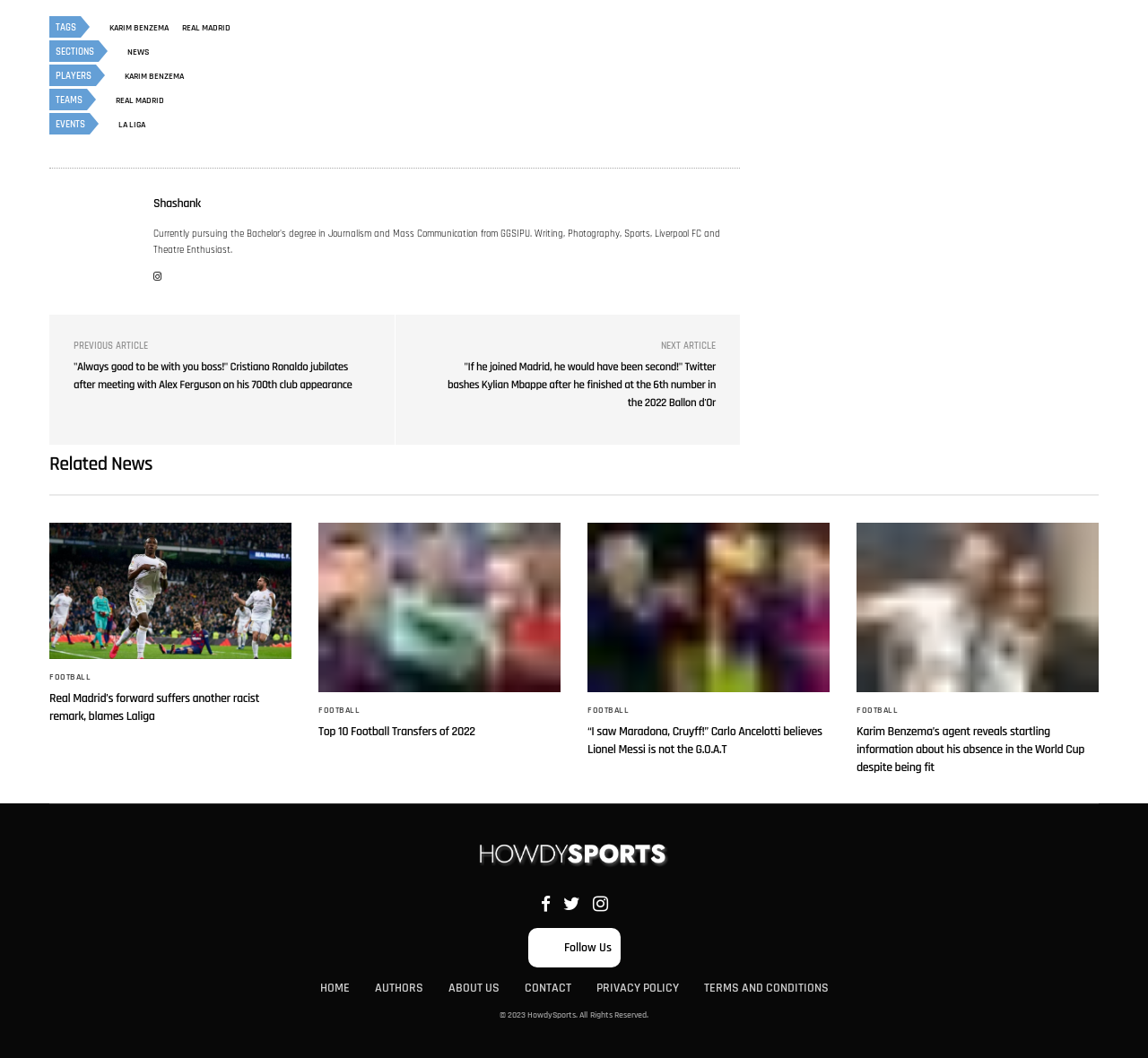Give a one-word or phrase response to the following question: What is the position of the 'NEXT ARTICLE' button?

Right side